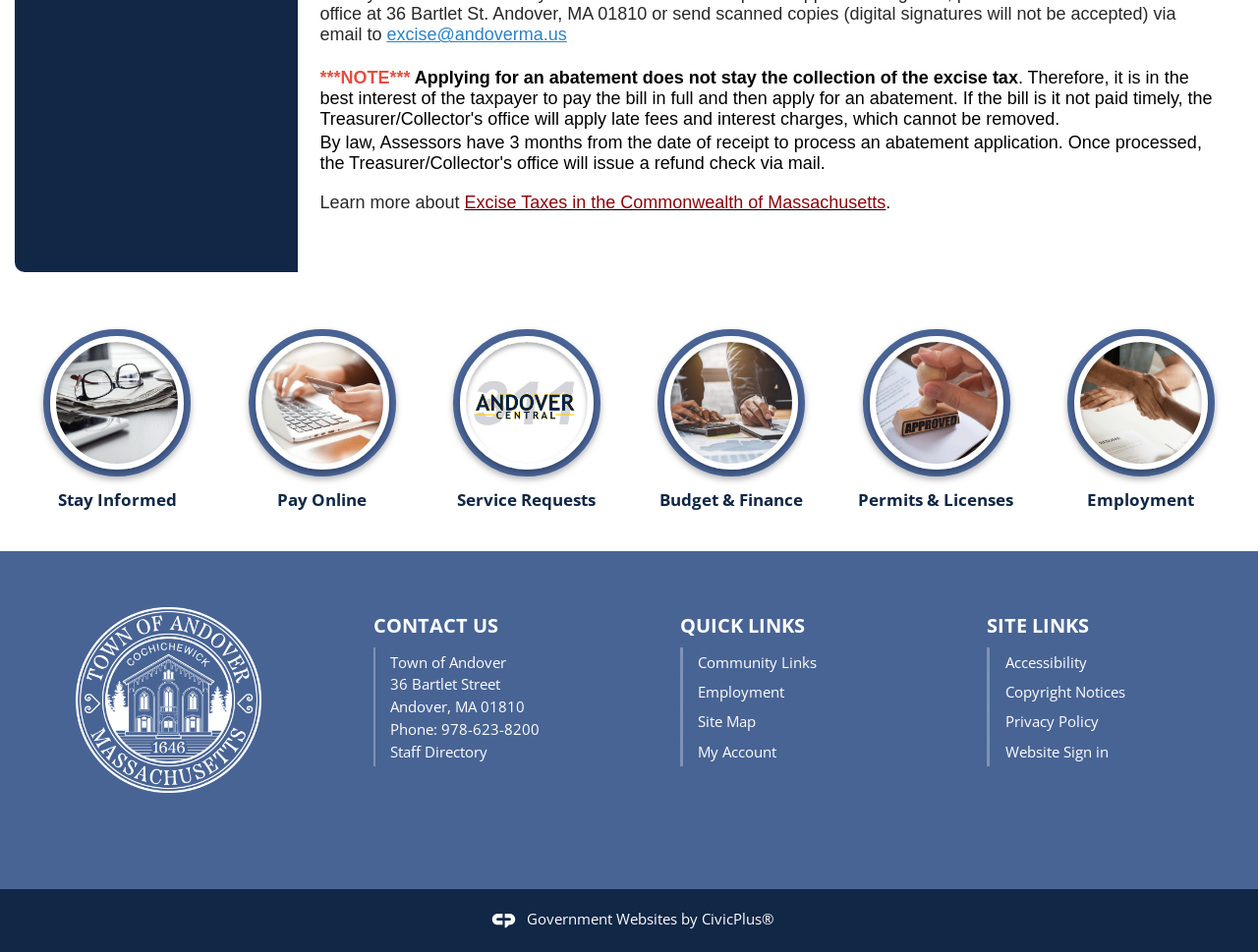Identify the bounding box coordinates for the UI element that matches this description: "excise@andoverma.us".

[0.307, 0.026, 0.451, 0.047]